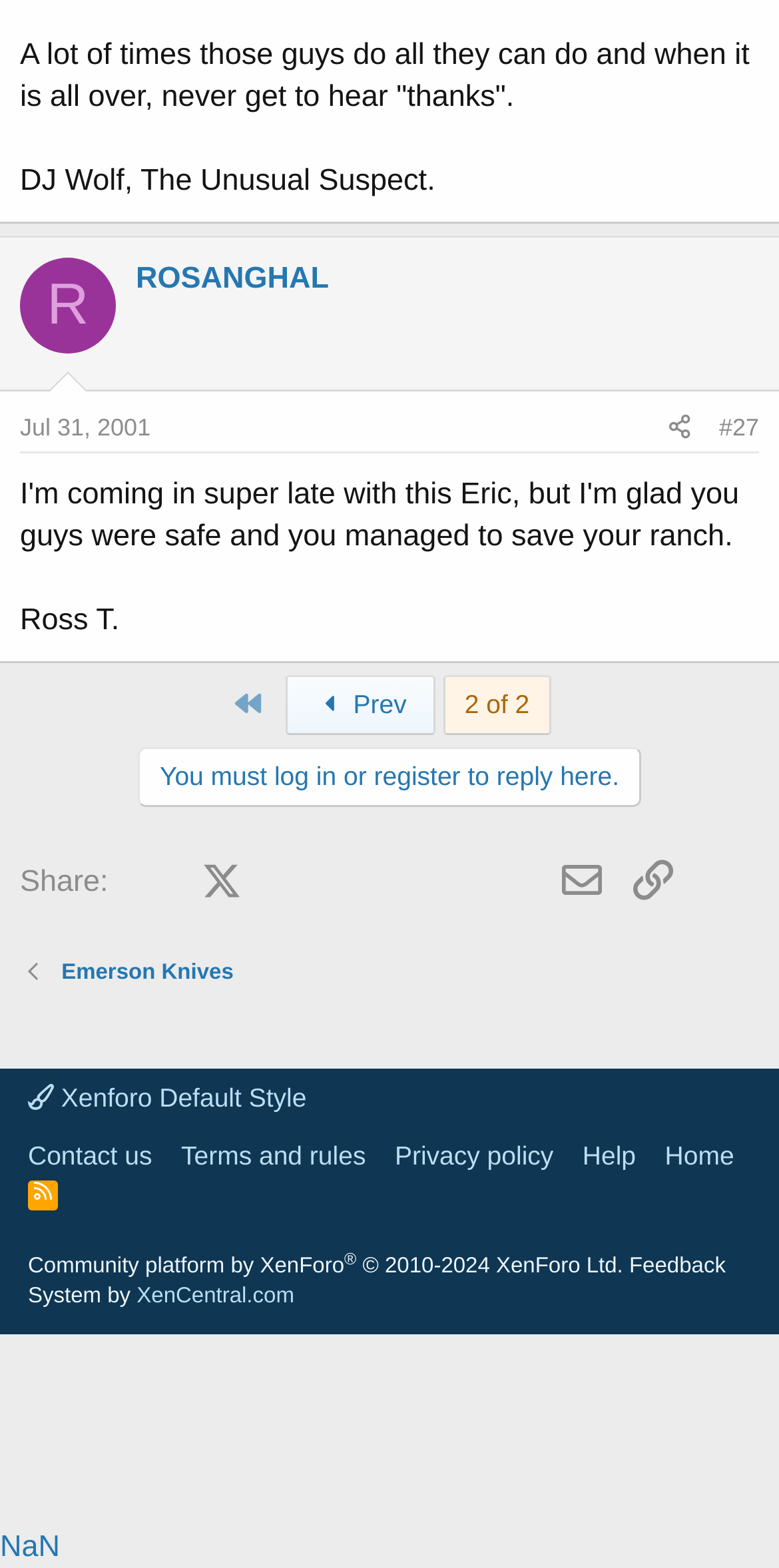Based on the image, provide a detailed response to the question:
What is the current page number?

I found the current page number by looking at the button element '2 of 2' which is located at the bottom of the page.